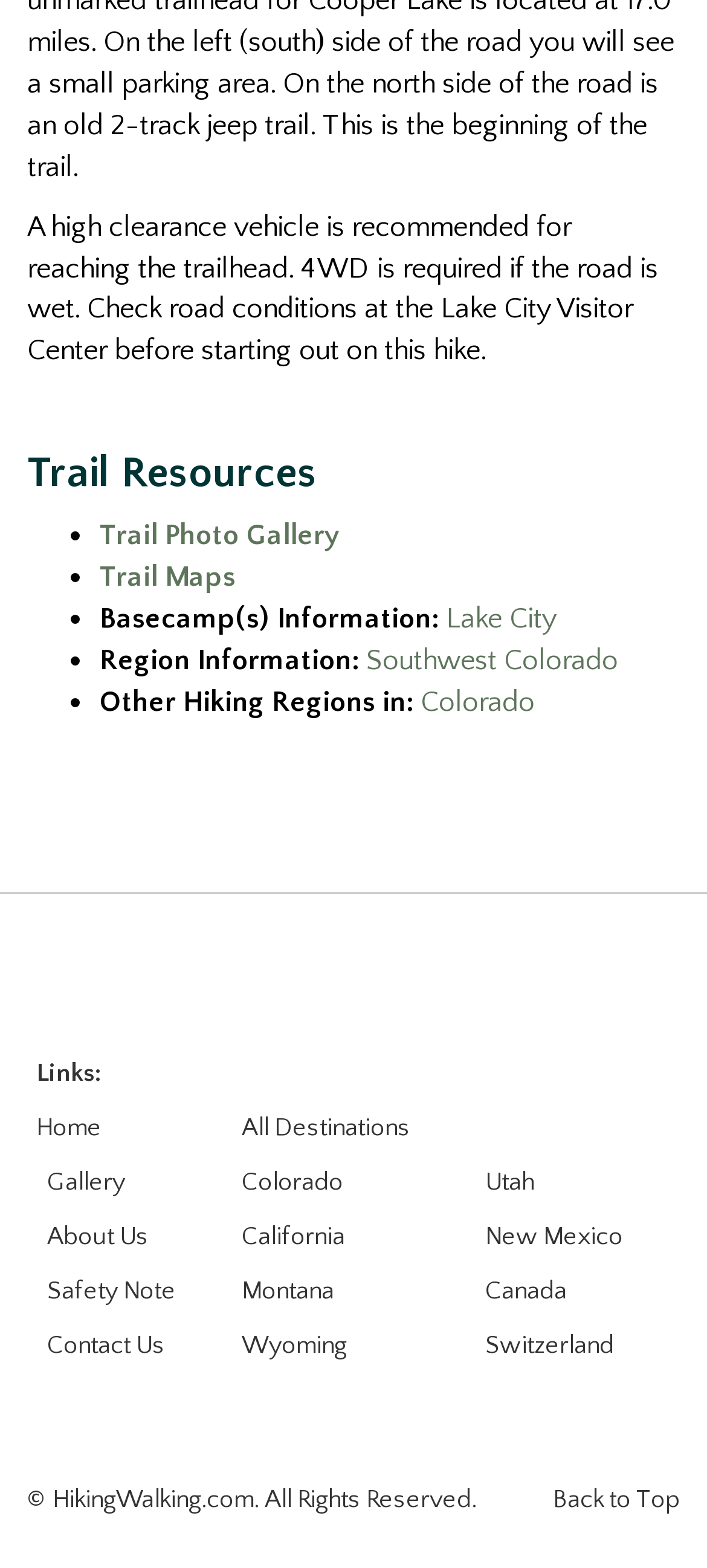Using the provided element description "Contact Us", determine the bounding box coordinates of the UI element.

[0.067, 0.849, 0.233, 0.868]